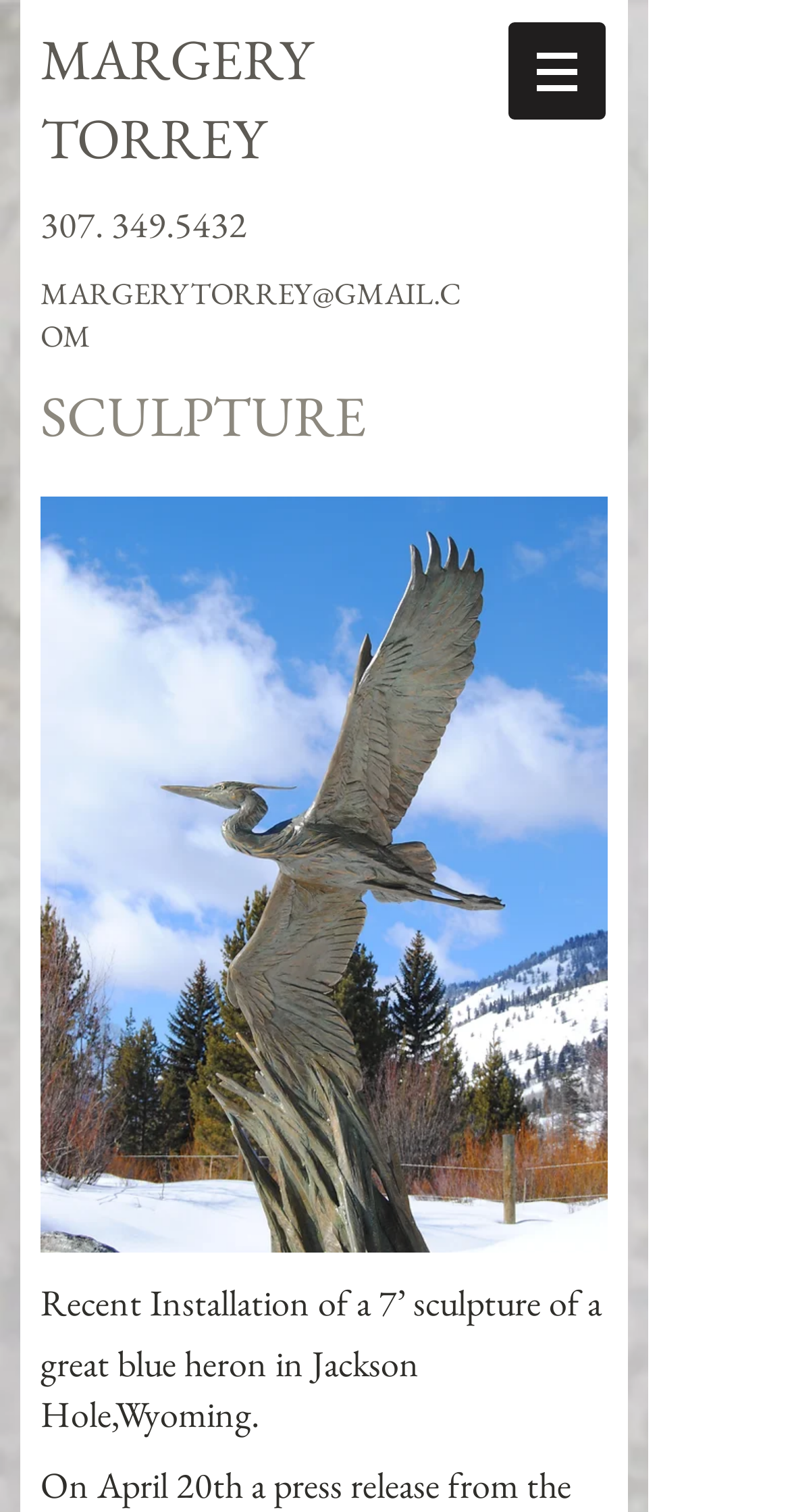Locate and provide the bounding box coordinates for the HTML element that matches this description: "MARGERYTORREY@GMAIL.COM".

[0.051, 0.18, 0.585, 0.234]